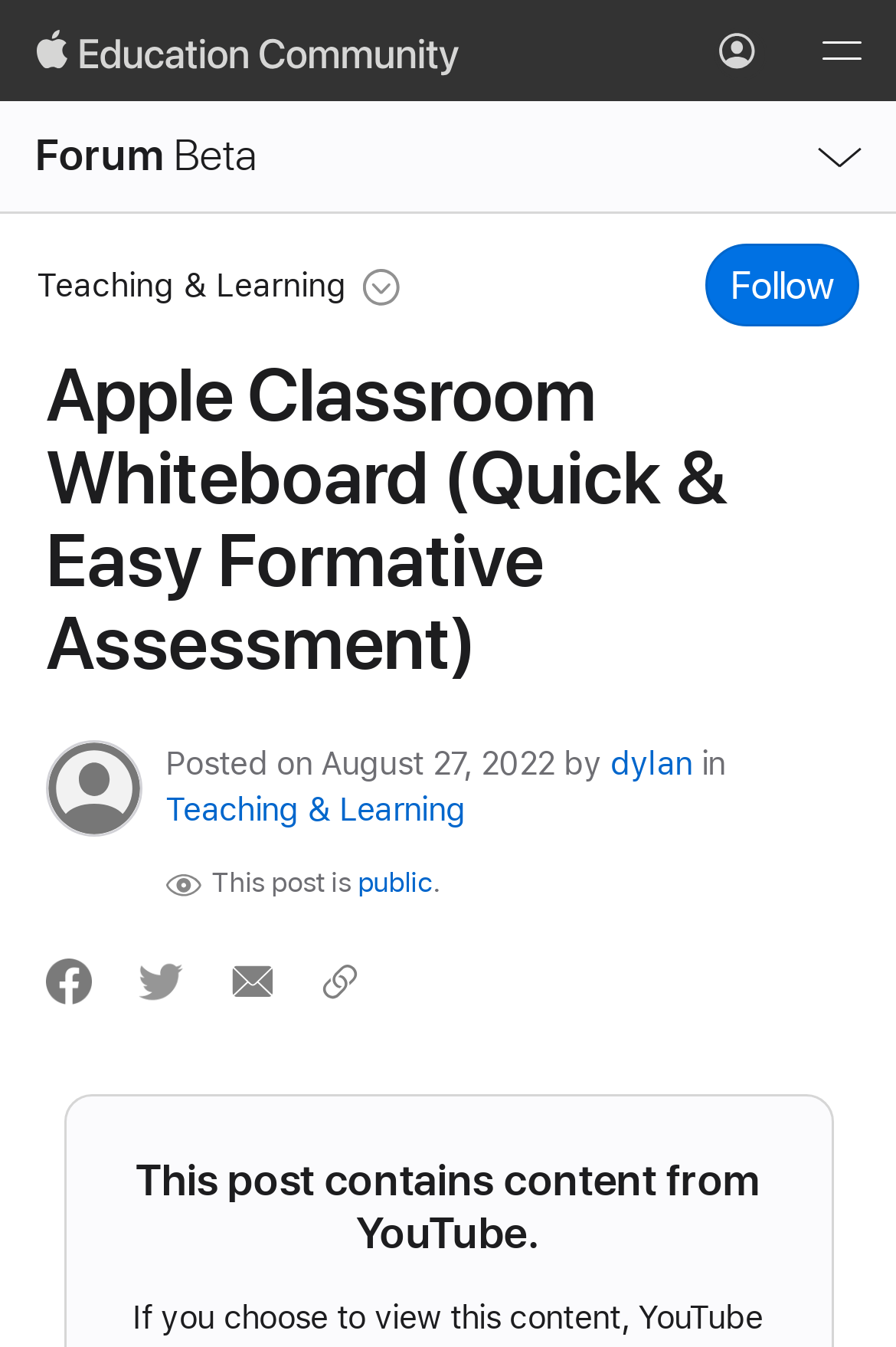Please find the bounding box coordinates of the element that needs to be clicked to perform the following instruction: "Follow this post". The bounding box coordinates should be four float numbers between 0 and 1, represented as [left, top, right, bottom].

[0.787, 0.181, 0.959, 0.242]